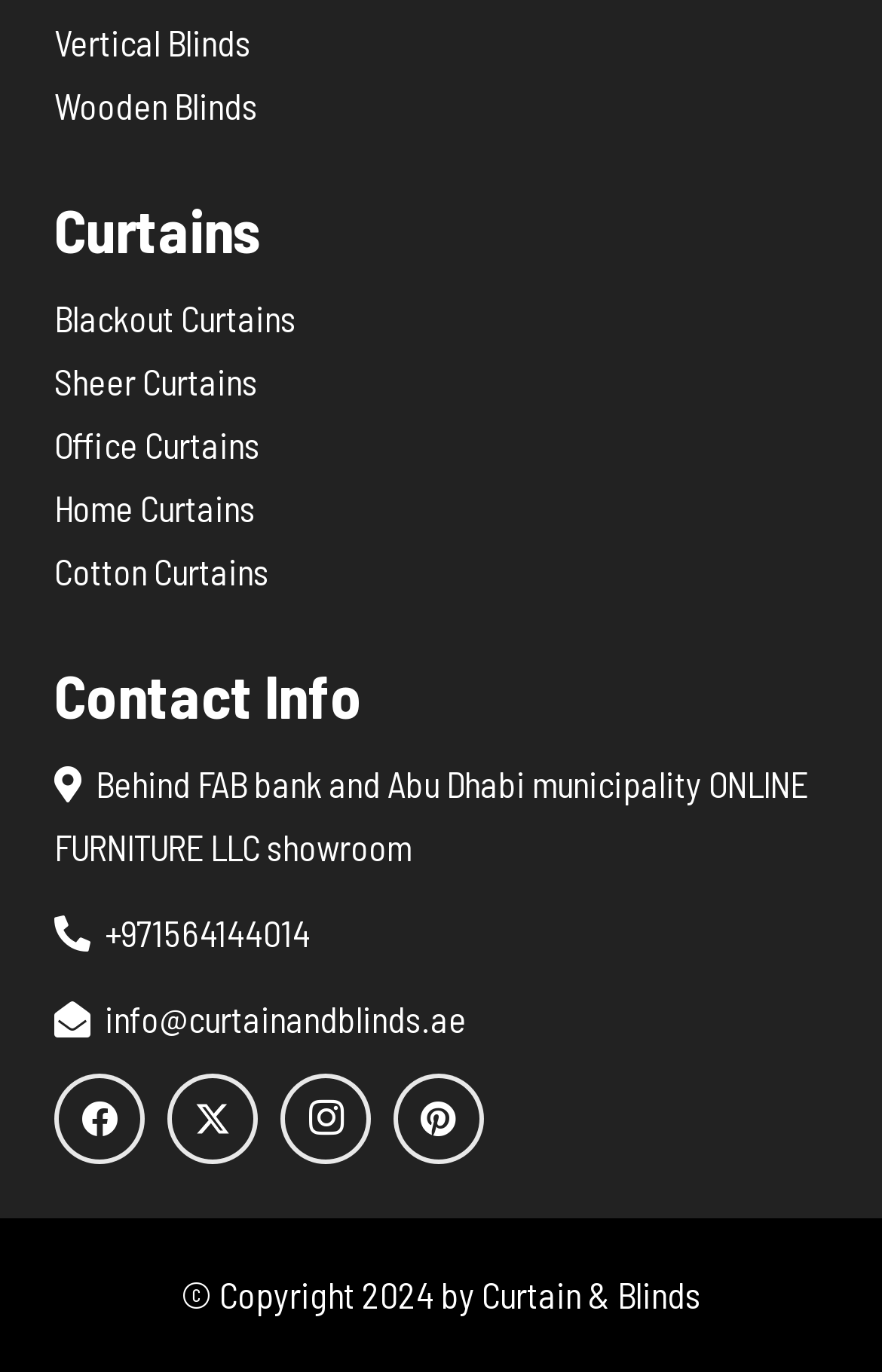Please determine the bounding box coordinates of the element's region to click in order to carry out the following instruction: "Check Copyright information". The coordinates should be four float numbers between 0 and 1, i.e., [left, top, right, bottom].

[0.205, 0.928, 0.795, 0.959]